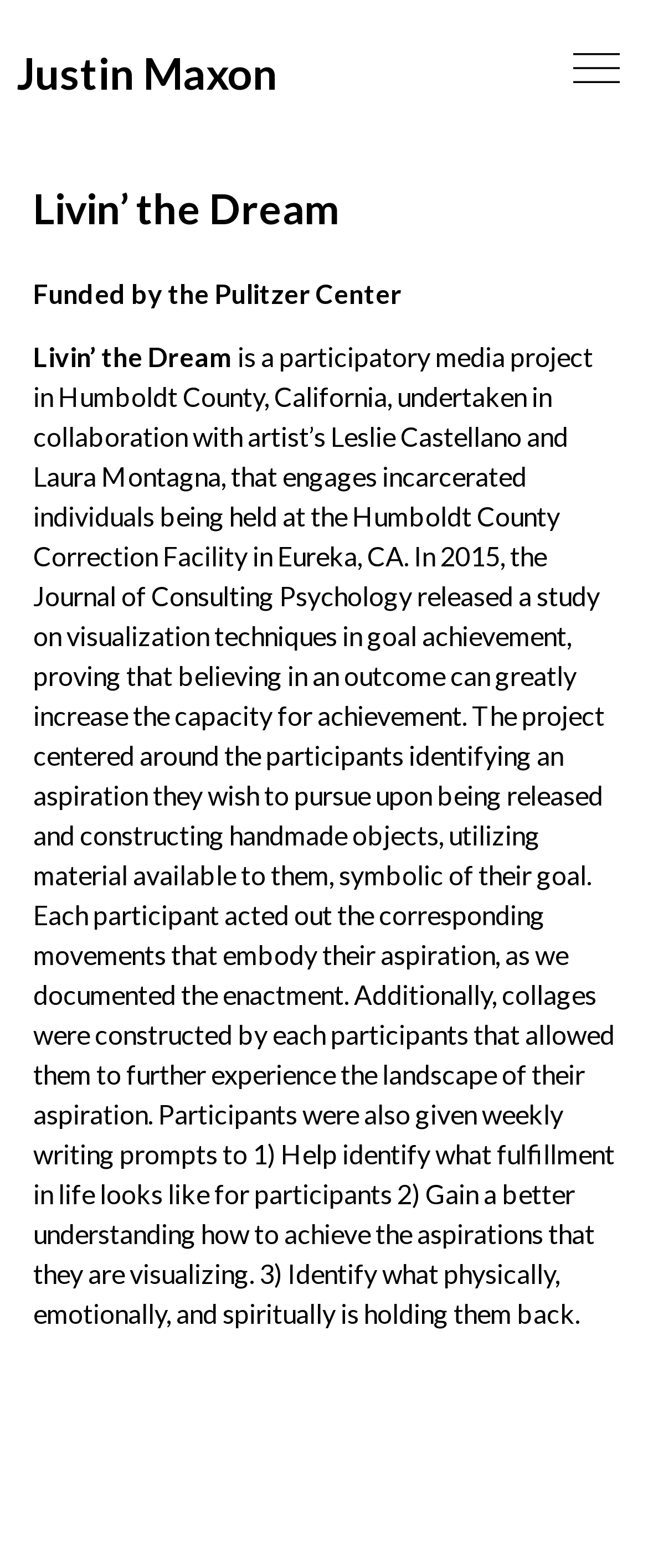Where is the Humboldt County Correction Facility located?
Answer with a single word or short phrase according to what you see in the image.

Eureka, CA